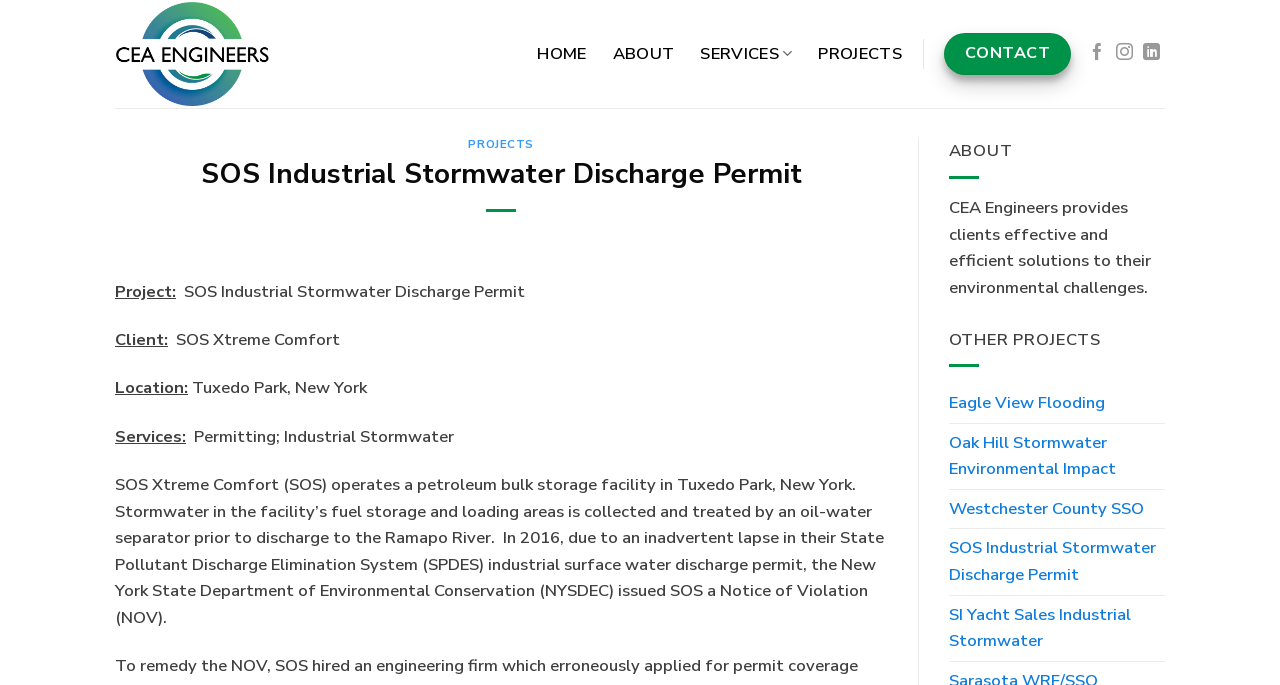Specify the bounding box coordinates of the area to click in order to execute this command: 'contact us'. The coordinates should consist of four float numbers ranging from 0 to 1, and should be formatted as [left, top, right, bottom].

[0.738, 0.049, 0.836, 0.109]